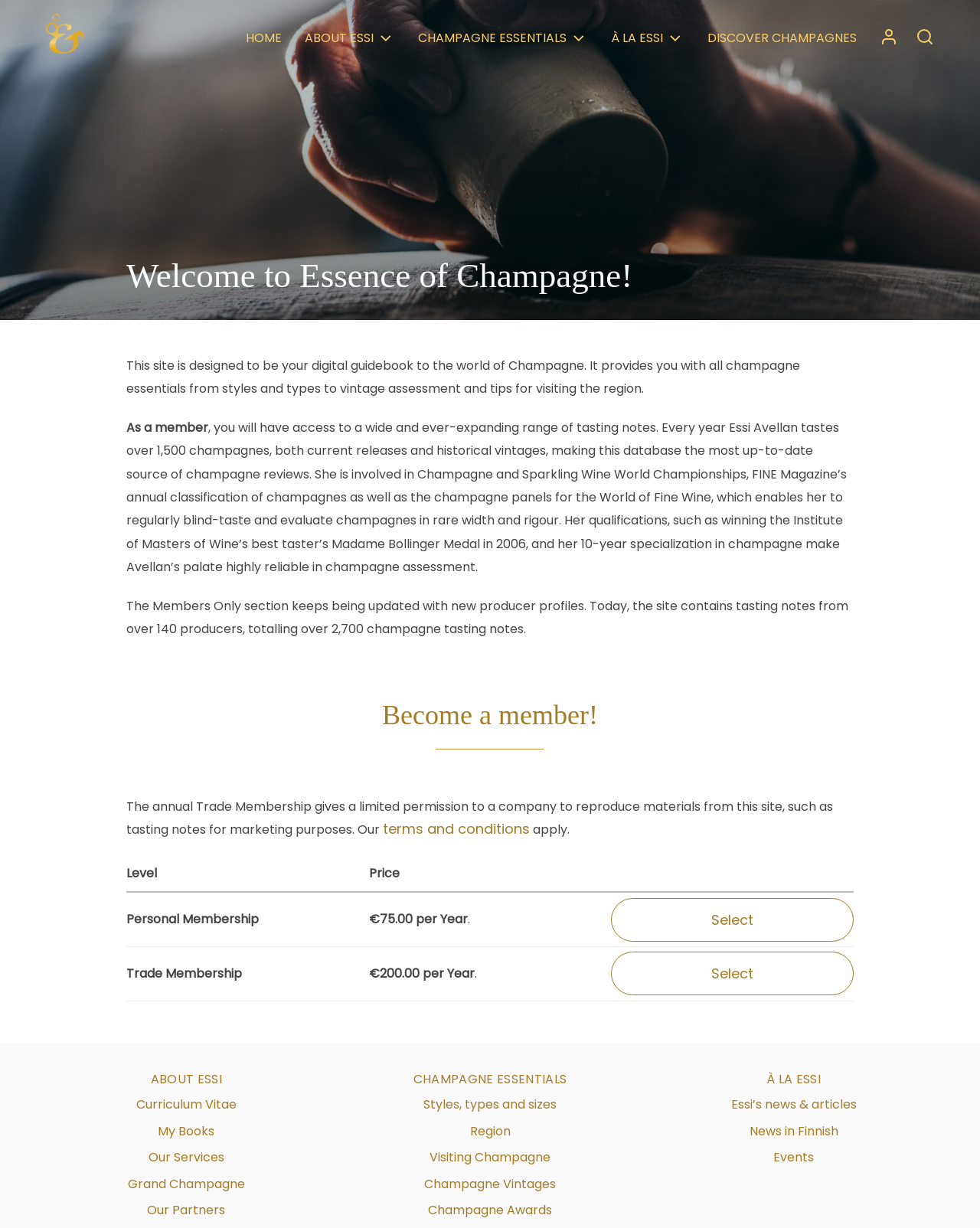Please find the bounding box coordinates for the clickable element needed to perform this instruction: "Click on the 'Products' link".

None